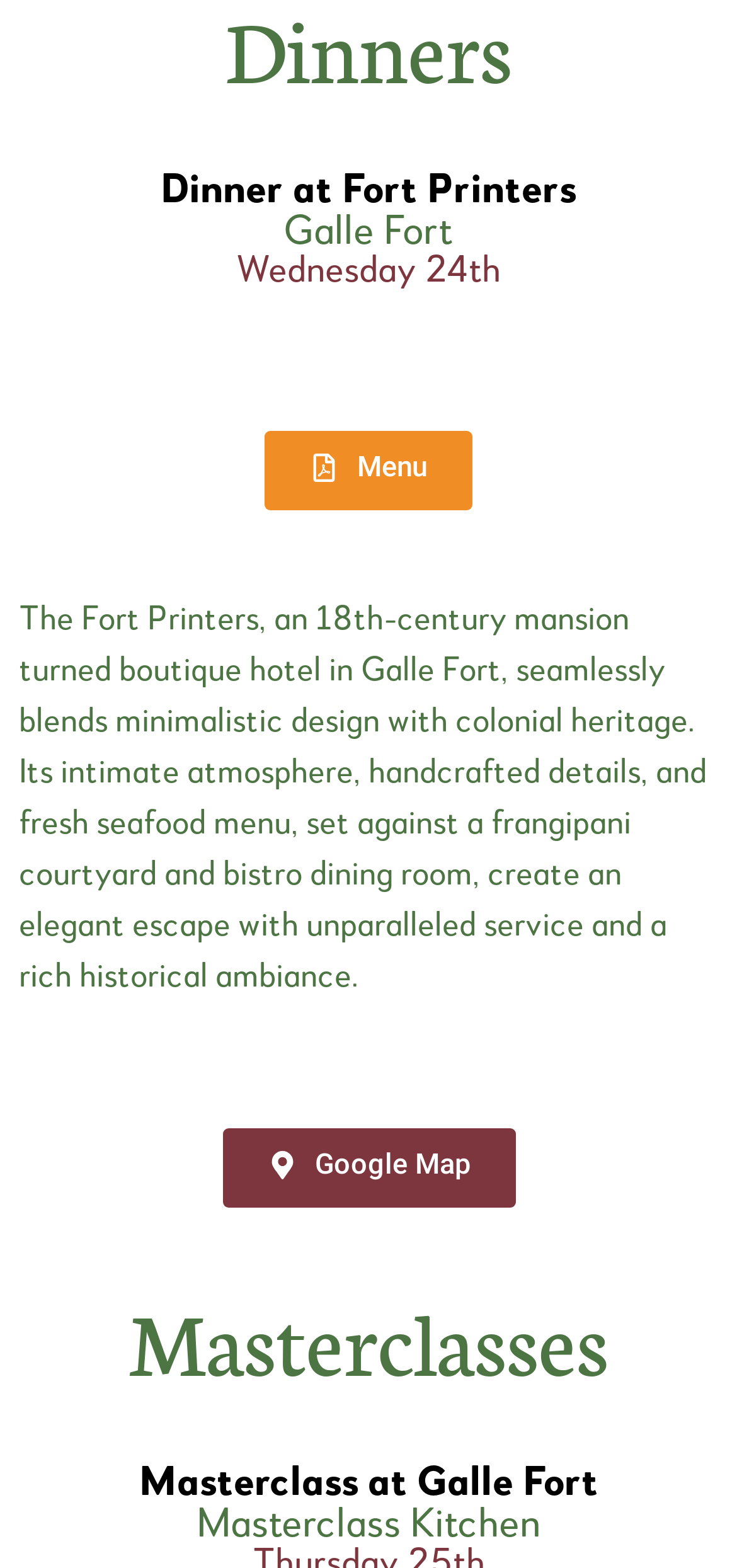What is the theme of the masterclass?
Provide an in-depth answer to the question, covering all aspects.

The theme of the masterclass can be inferred from the heading element 'Masterclass Kitchen'. This element is a sub-element of the 'Masterclasses' section, indicating that the masterclass is related to the kitchen.